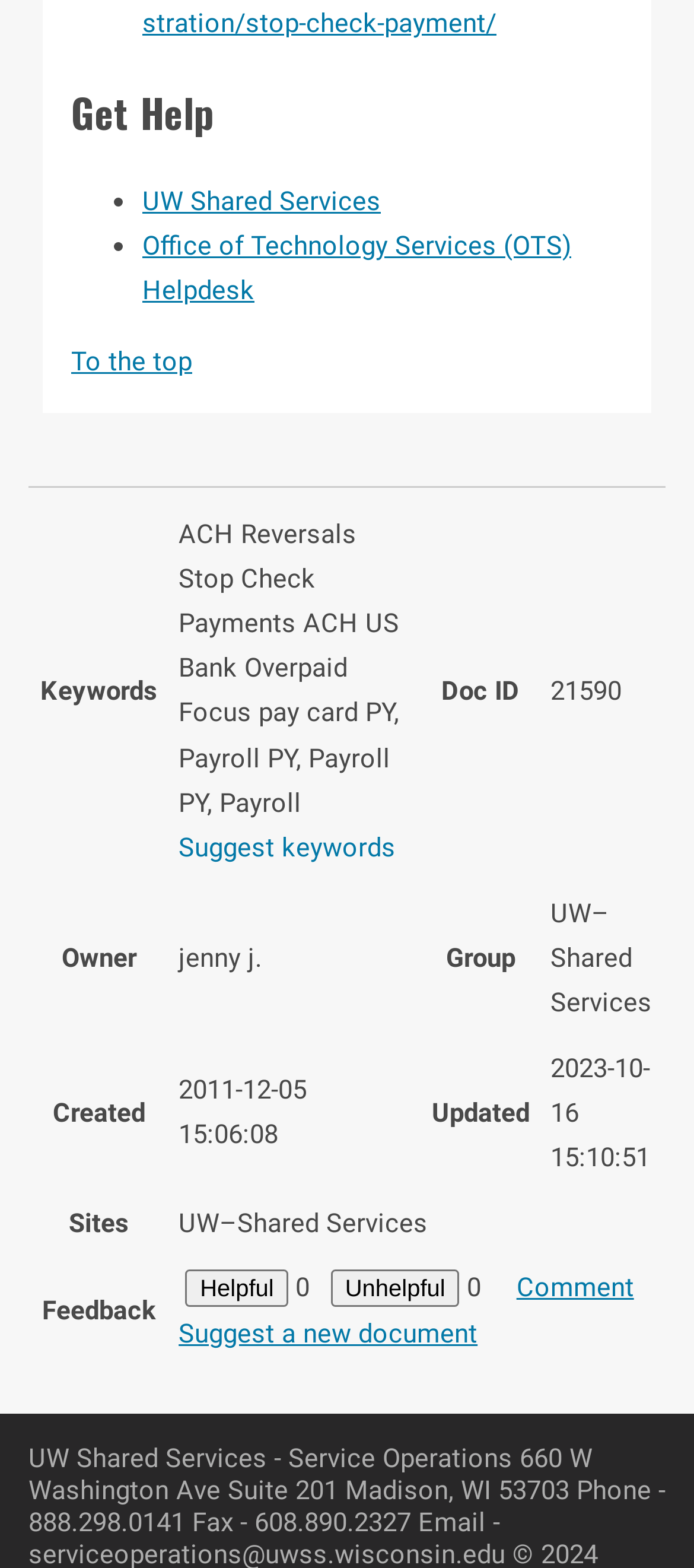Identify the bounding box coordinates for the element you need to click to achieve the following task: "Click on 'Office of Technology Services (OTS) Helpdesk'". Provide the bounding box coordinates as four float numbers between 0 and 1, in the form [left, top, right, bottom].

[0.205, 0.146, 0.823, 0.195]